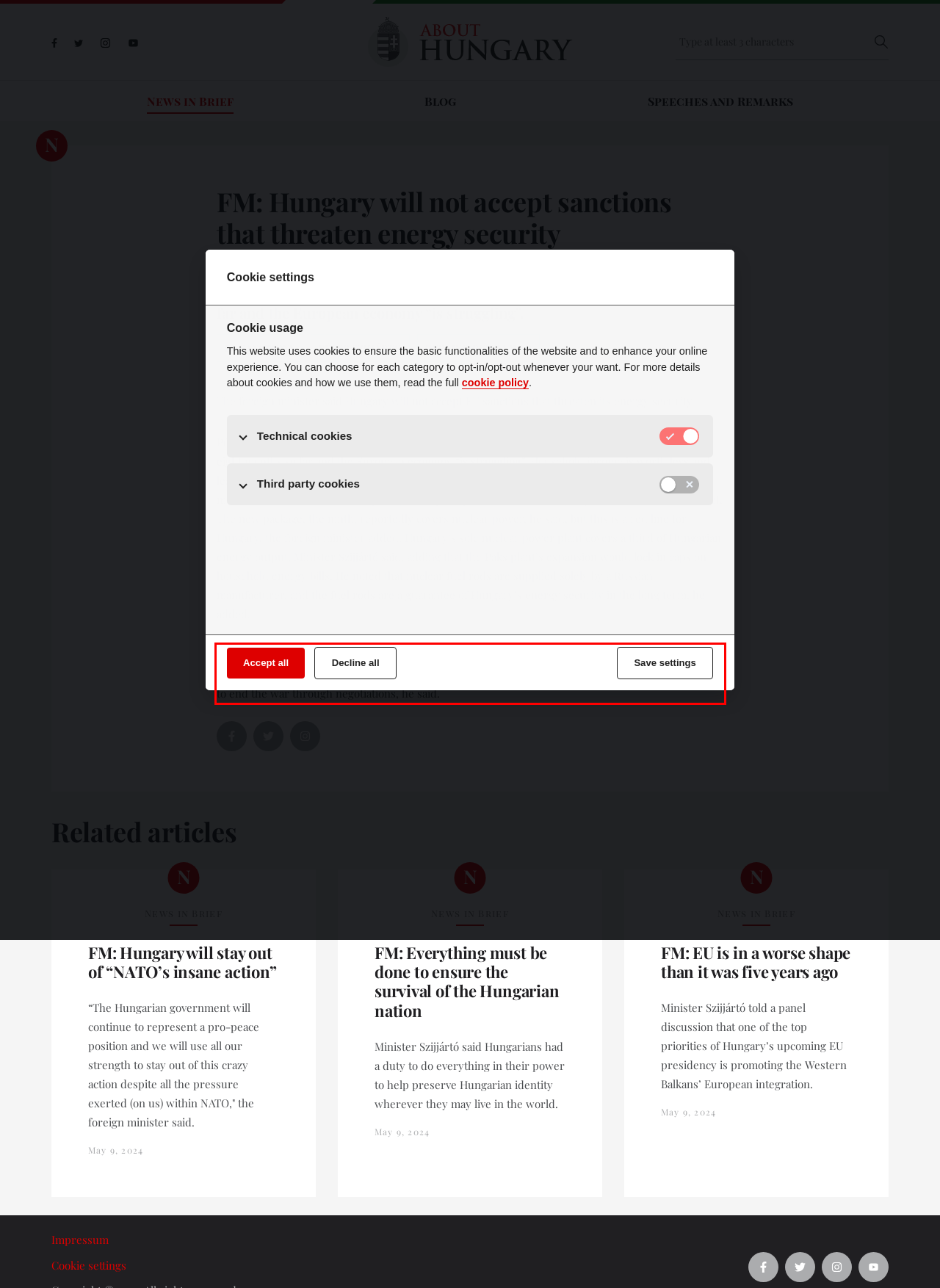There is a UI element on the webpage screenshot marked by a red bounding box. Extract and generate the text content from within this red box.

The minister emphasised the importance of dialogue “between the great powers” with the aim of securing peace between Russia and Ukraine. Russian-American communication channels are needed to end the war through negotiations, he said.